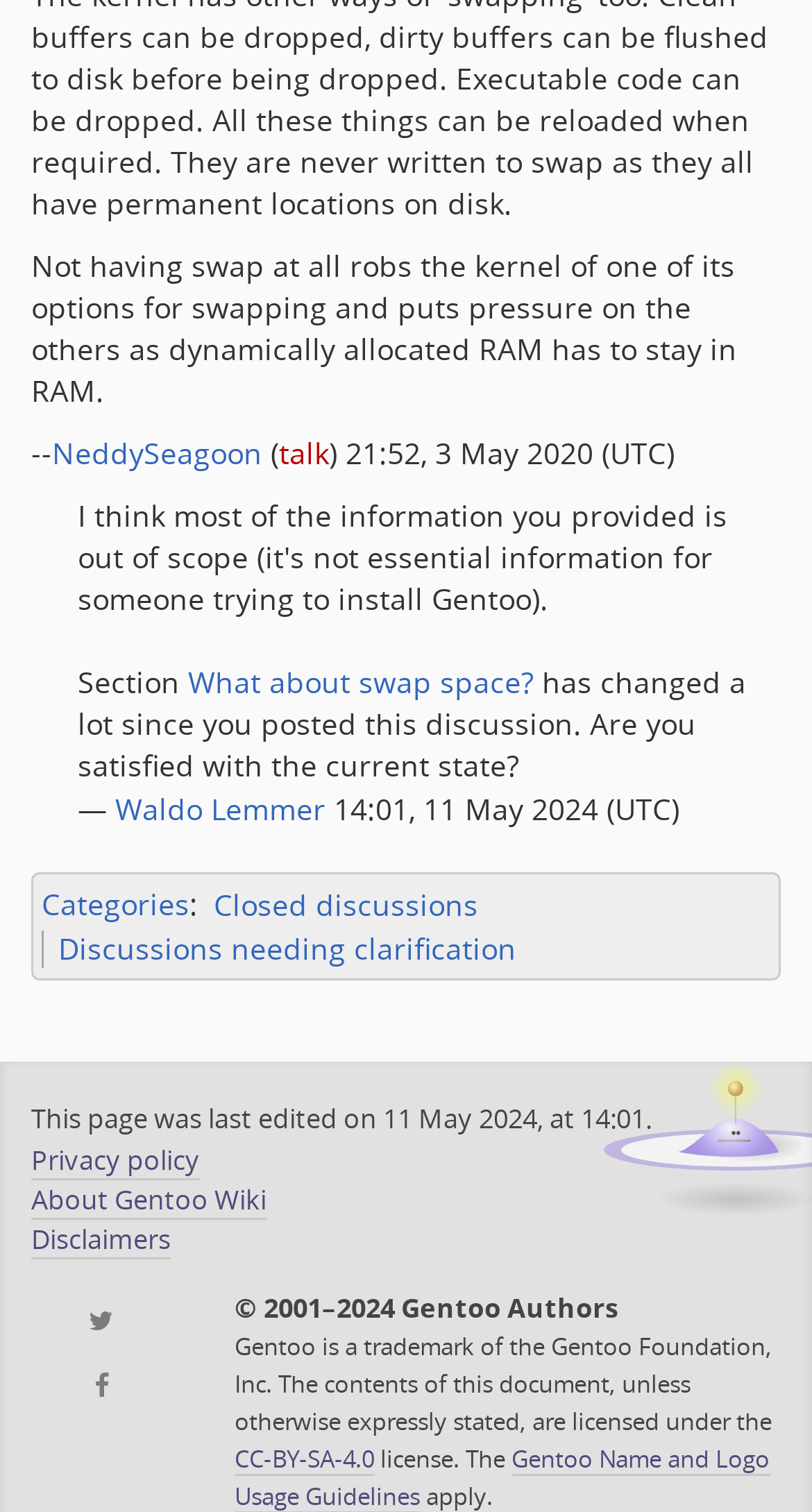Can you find the bounding box coordinates for the element that needs to be clicked to execute this instruction: "Read the privacy policy"? The coordinates should be given as four float numbers between 0 and 1, i.e., [left, top, right, bottom].

[0.038, 0.755, 0.246, 0.78]